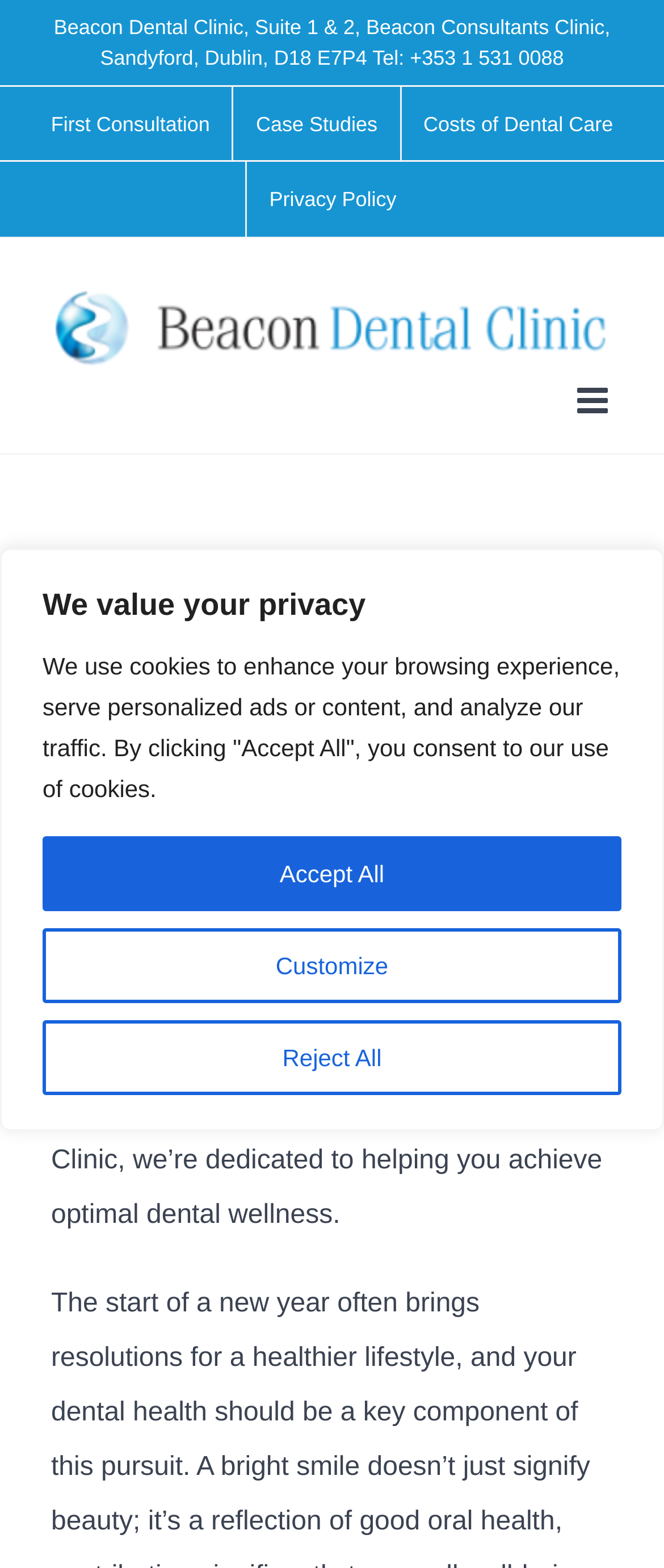What is the clinic's location?
Provide a one-word or short-phrase answer based on the image.

Sandyford, Dublin